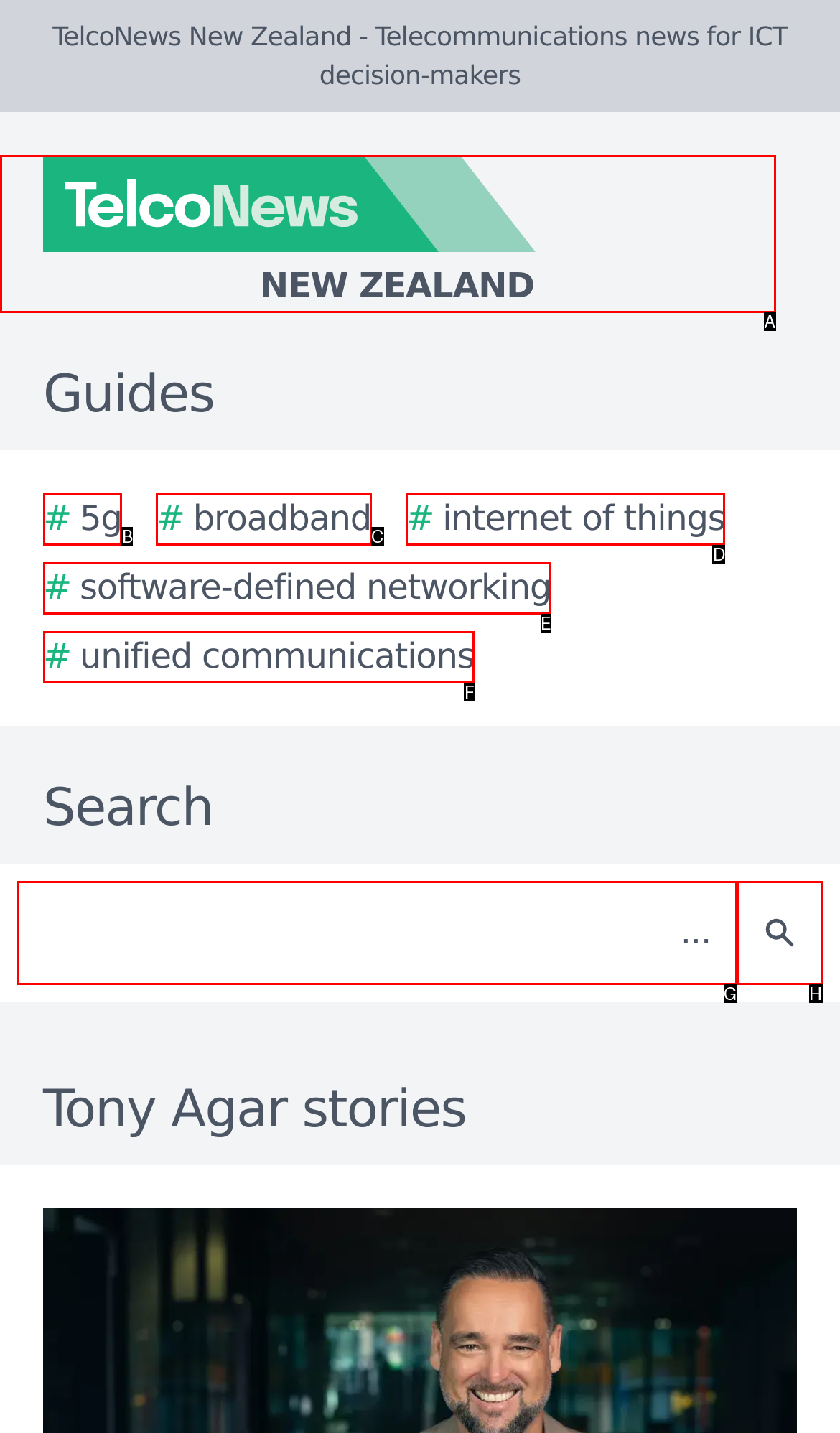Point out the HTML element I should click to achieve the following task: Explore September 2023 Provide the letter of the selected option from the choices.

None